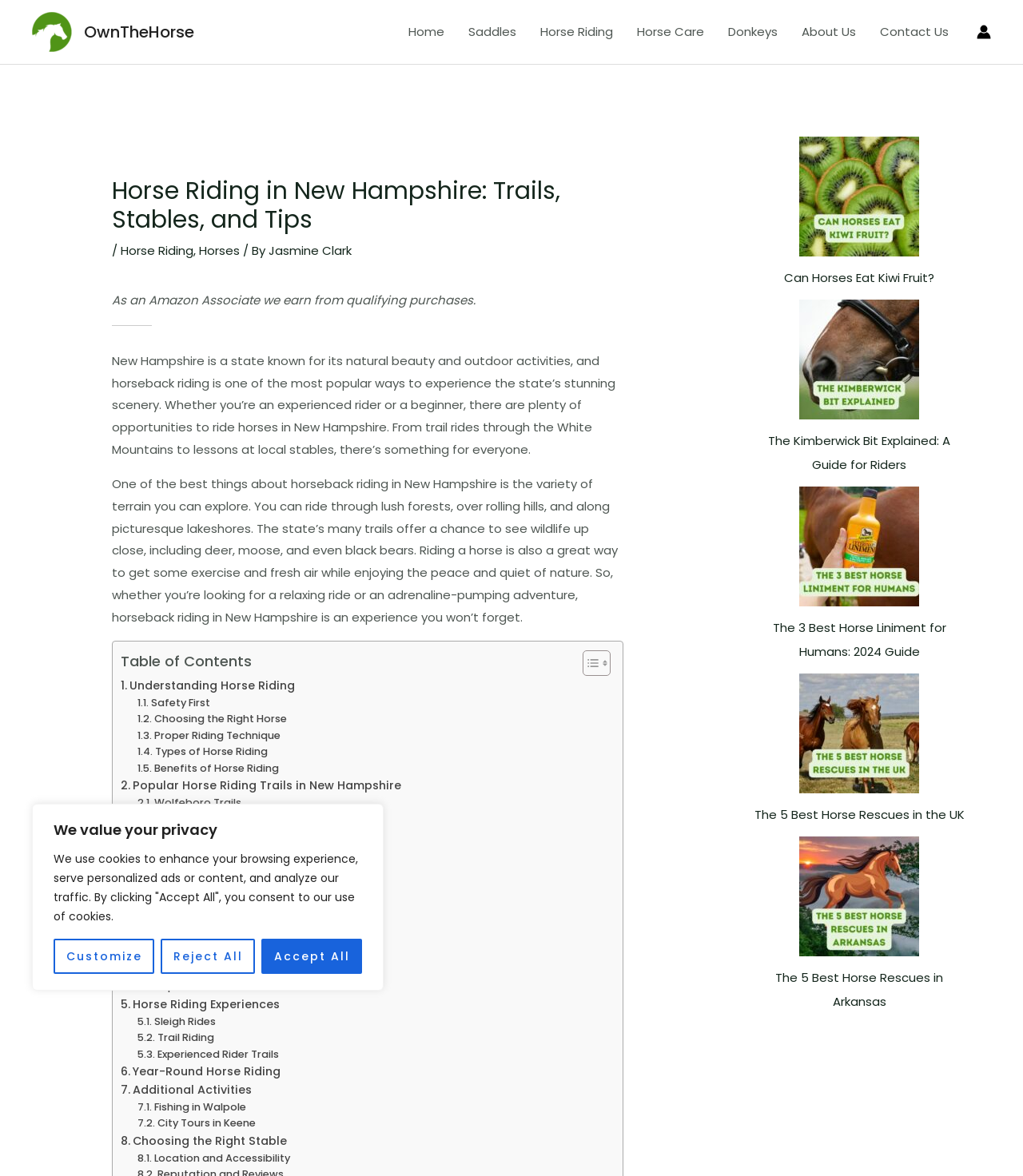Refer to the image and provide a thorough answer to this question:
What is the focus of the 'Year-Round Horse Riding' section?

The 'Year-Round Horse Riding' section is focused on providing information about horse riding in New Hampshire throughout the year, including winter, spring, summer, and fall, and the activities and experiences available during each season.